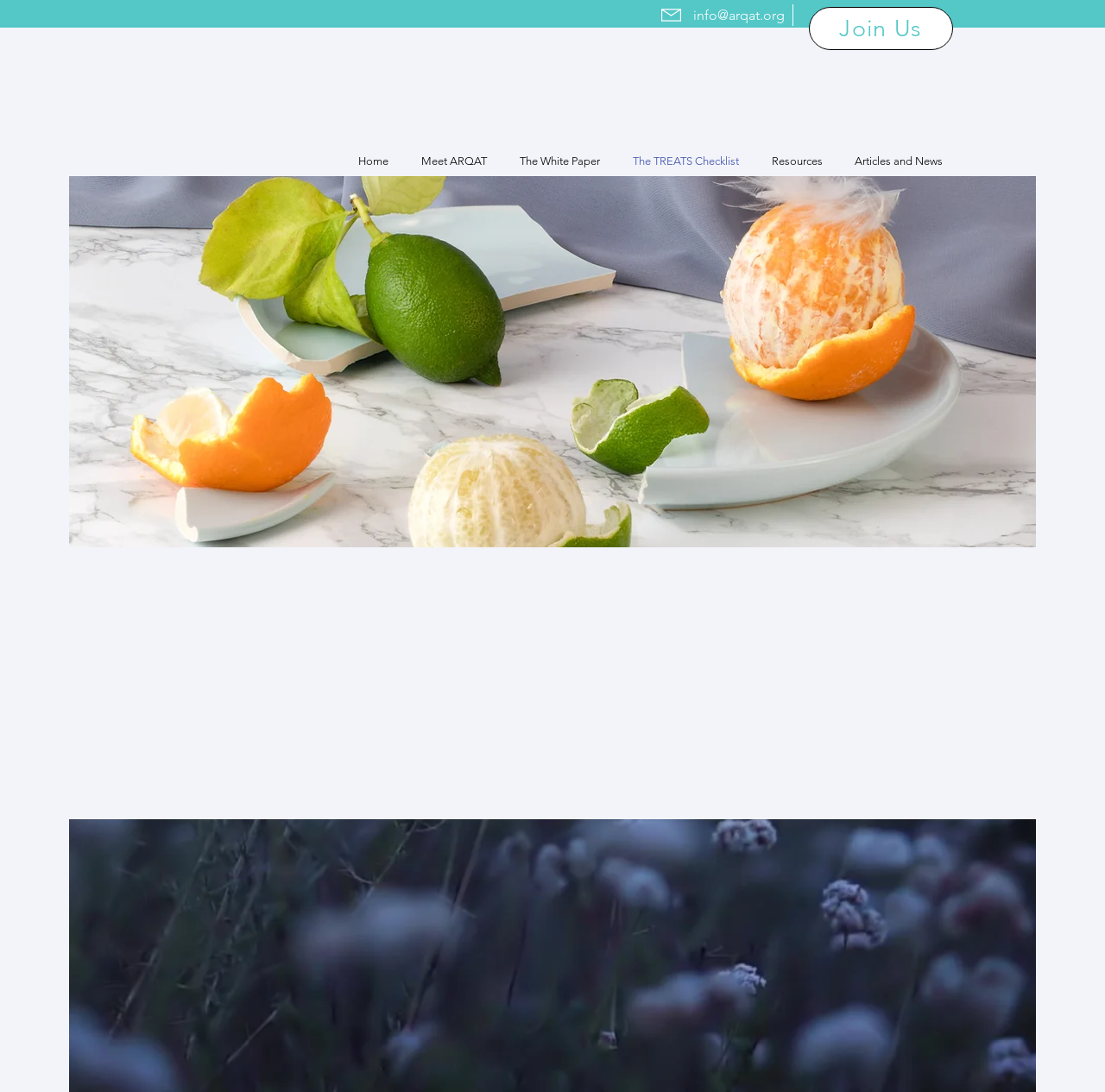How many links are present in the navigation section?
Examine the screenshot and reply with a single word or phrase.

6